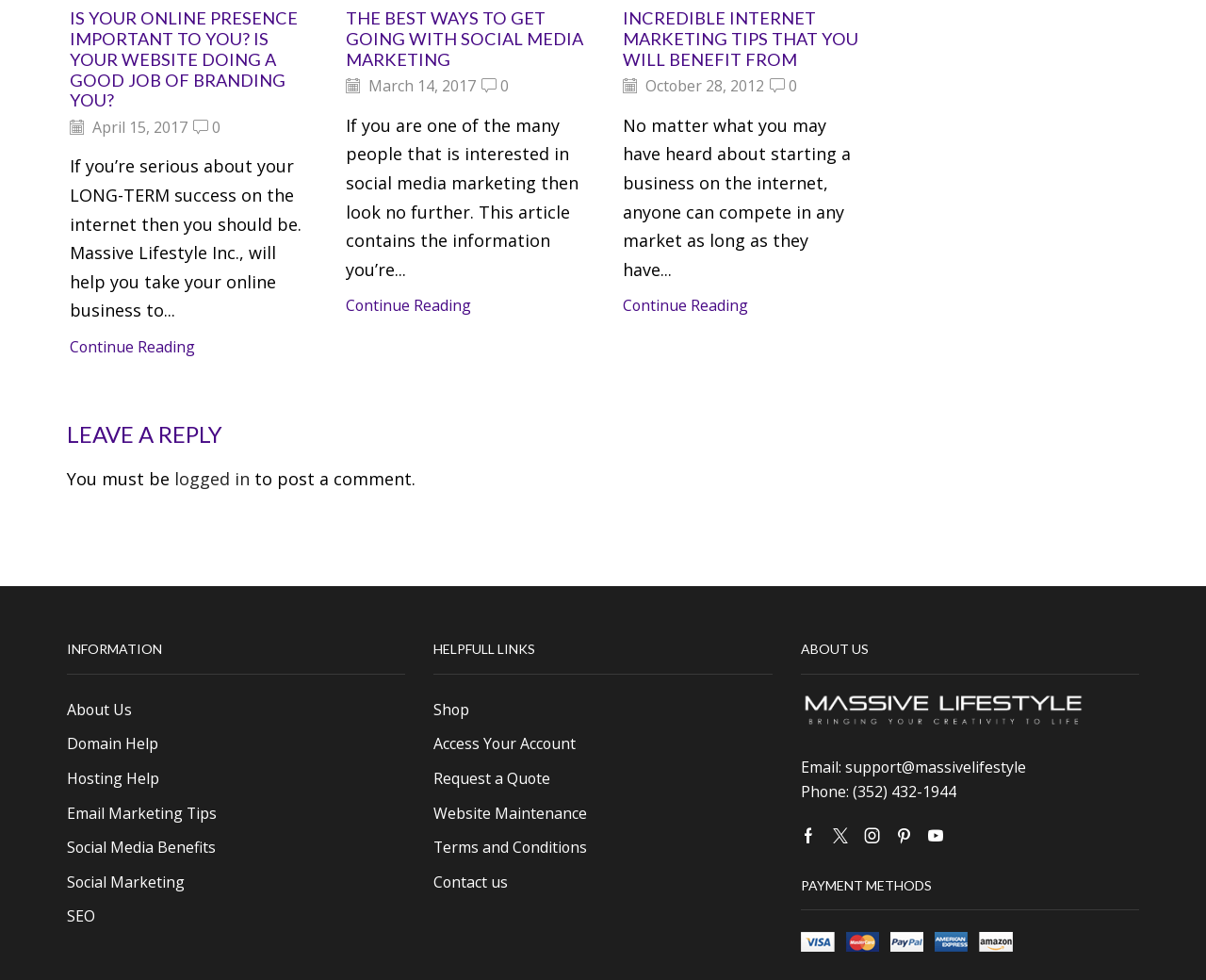What social media platforms are mentioned on the webpage?
Give a thorough and detailed response to the question.

I found the social media platforms by looking at the link elements [348, 349, 350, 351, 352] which contain the text 'Facebook', 'Twitter', 'Instagram', 'Pinterest', and 'Youtube' respectively.